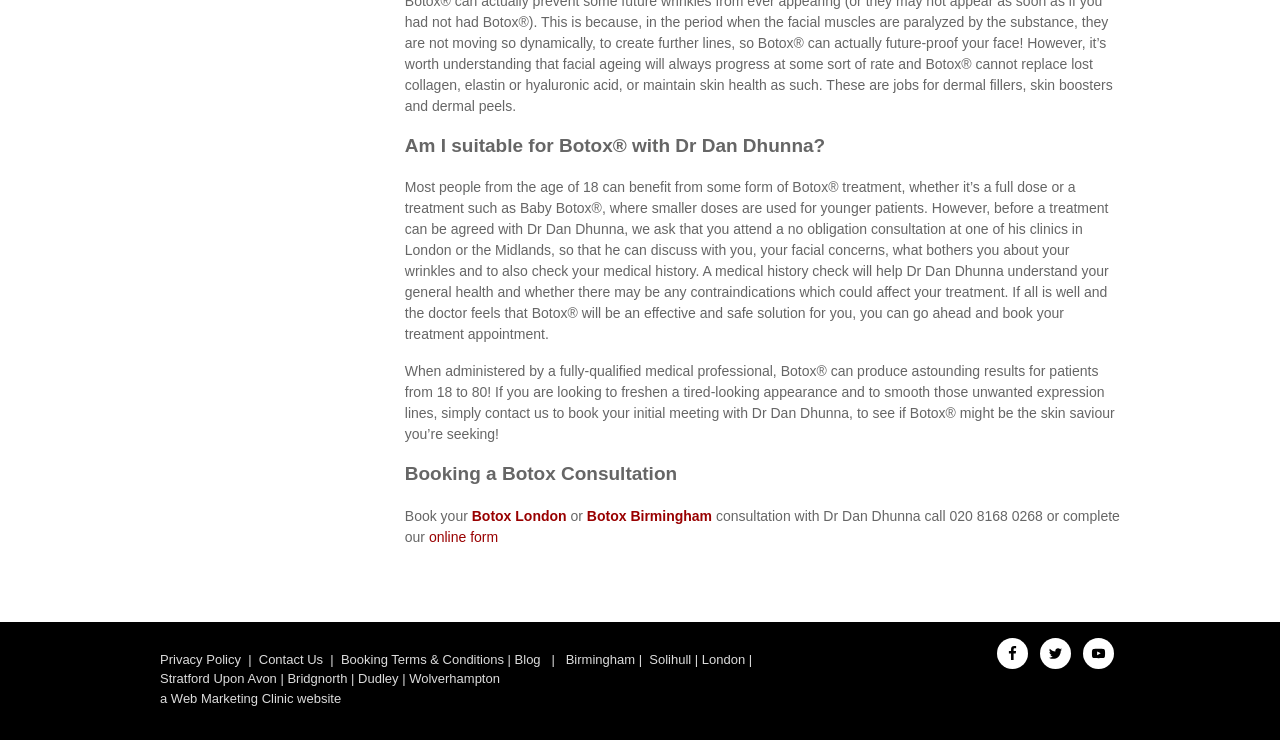Can you pinpoint the bounding box coordinates for the clickable element required for this instruction: "Contact Dr Dan Dhunna"? The coordinates should be four float numbers between 0 and 1, i.e., [left, top, right, bottom].

[0.202, 0.881, 0.252, 0.901]